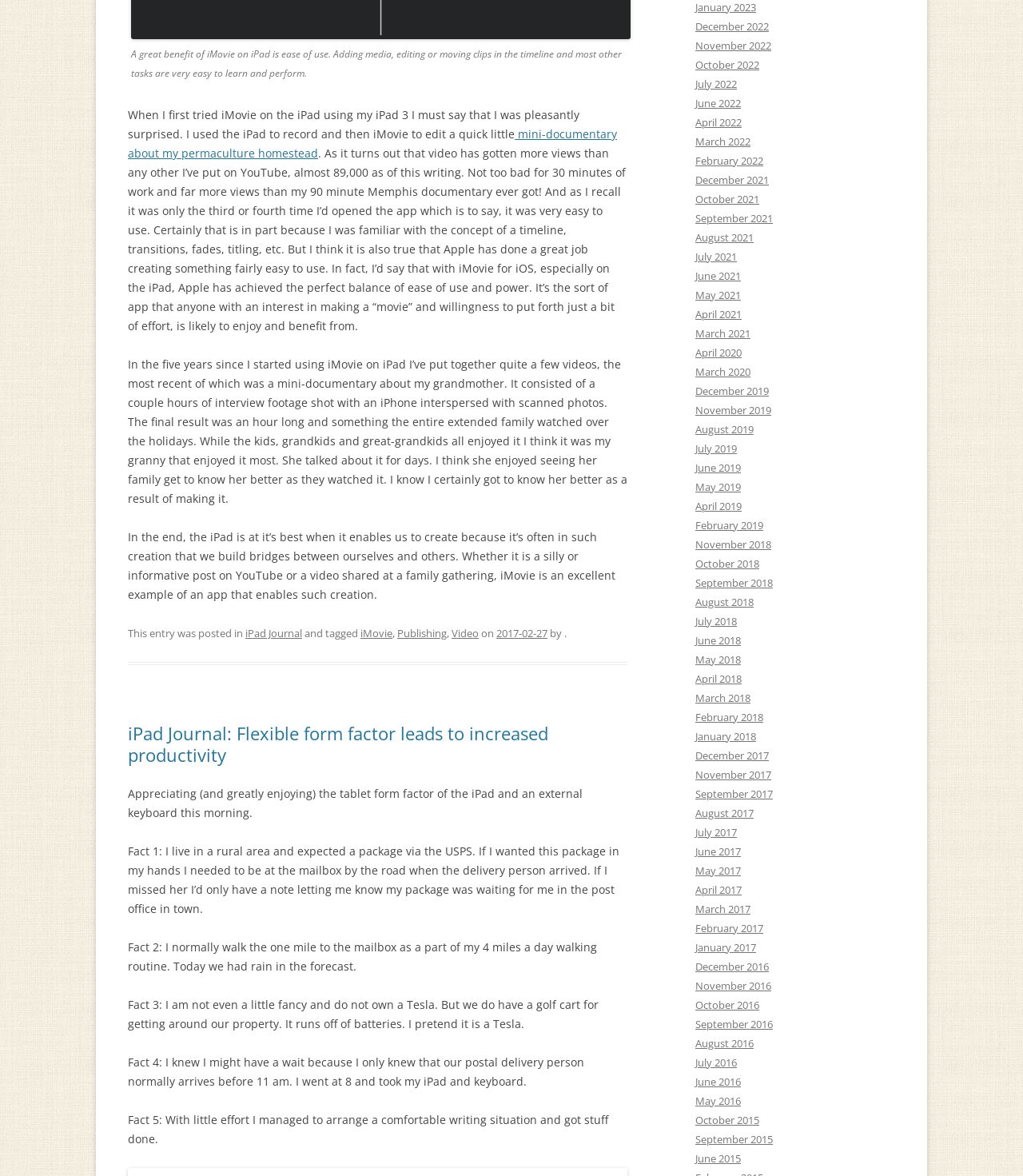Provide a one-word or one-phrase answer to the question:
What is the author's experience with iMovie?

Positive